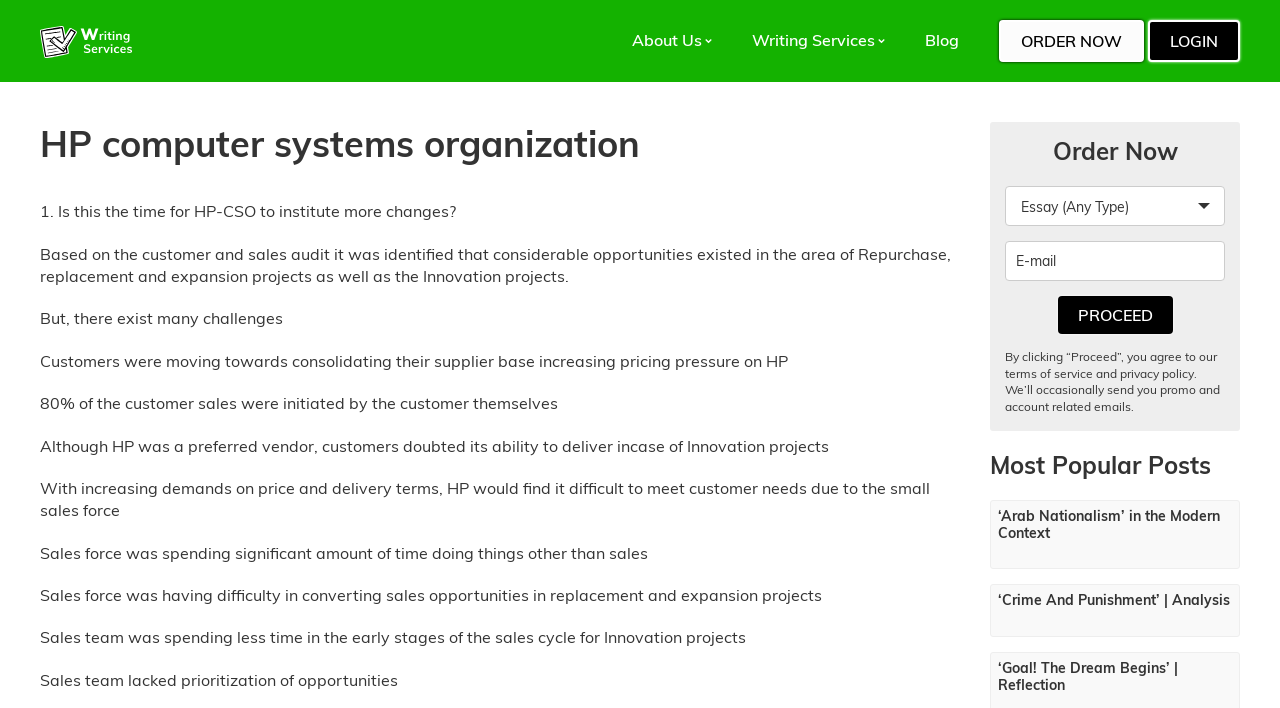Please answer the following question using a single word or phrase: What is the topic of the first popular post?

Arab Nationalism